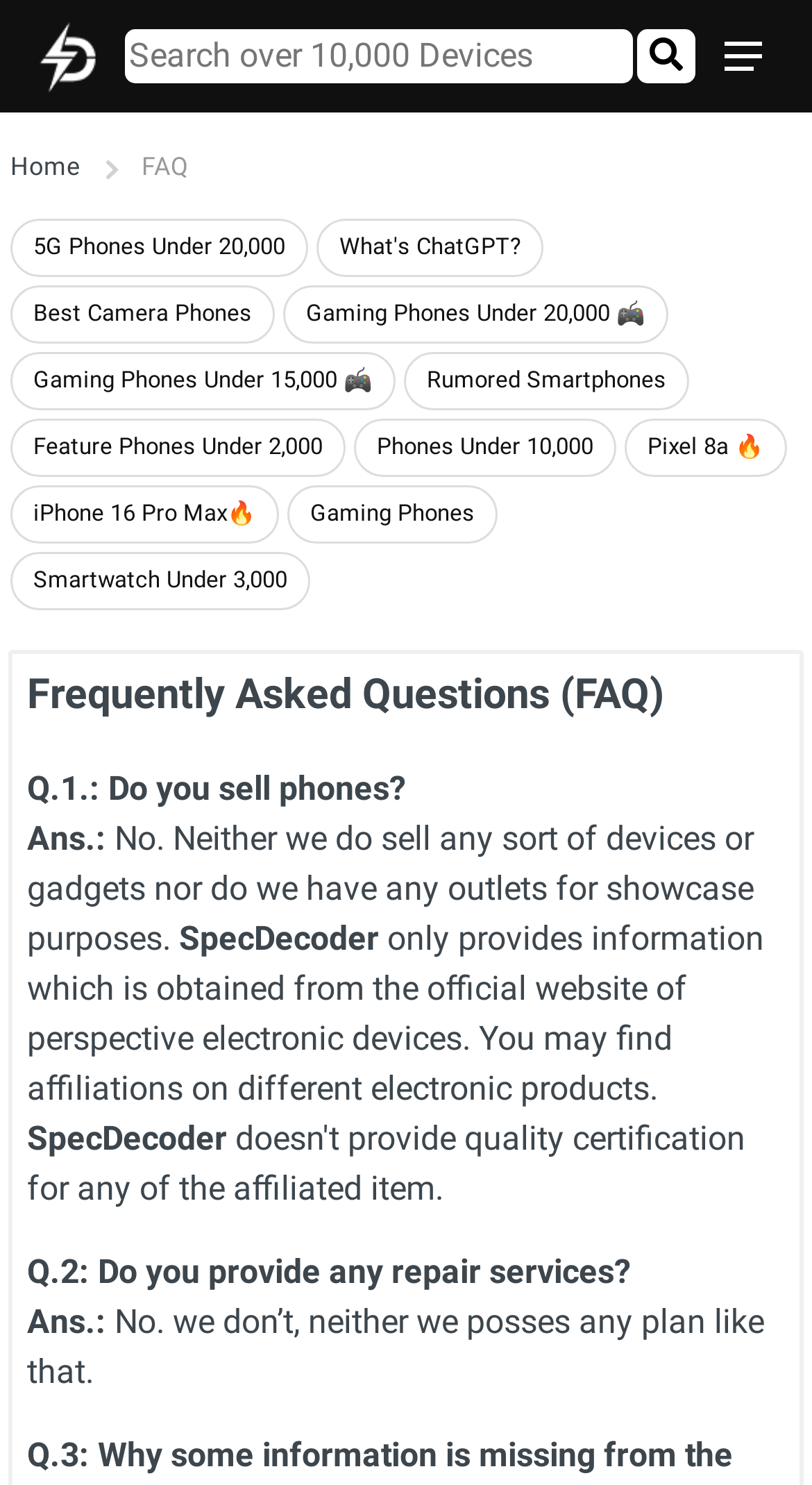What is the first question in the FAQ section?
Offer a detailed and full explanation in response to the question.

The first question in the FAQ section is 'Q.1.: Do you sell phones?' which is followed by an answer explaining that SpecDecoder does not sell phones.